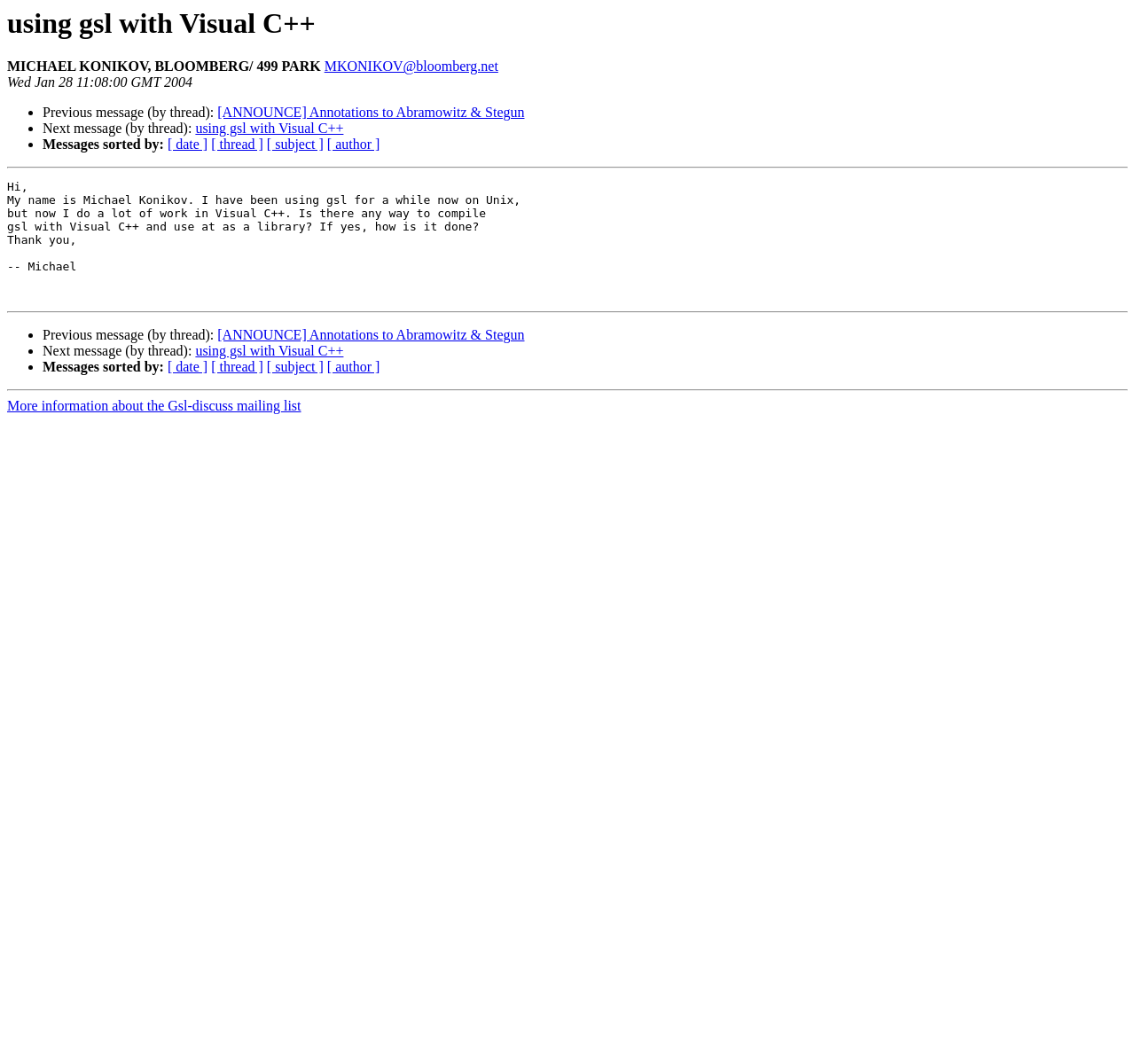Locate the bounding box coordinates of the region to be clicked to comply with the following instruction: "View previous message". The coordinates must be four float numbers between 0 and 1, in the form [left, top, right, bottom].

[0.038, 0.099, 0.192, 0.113]